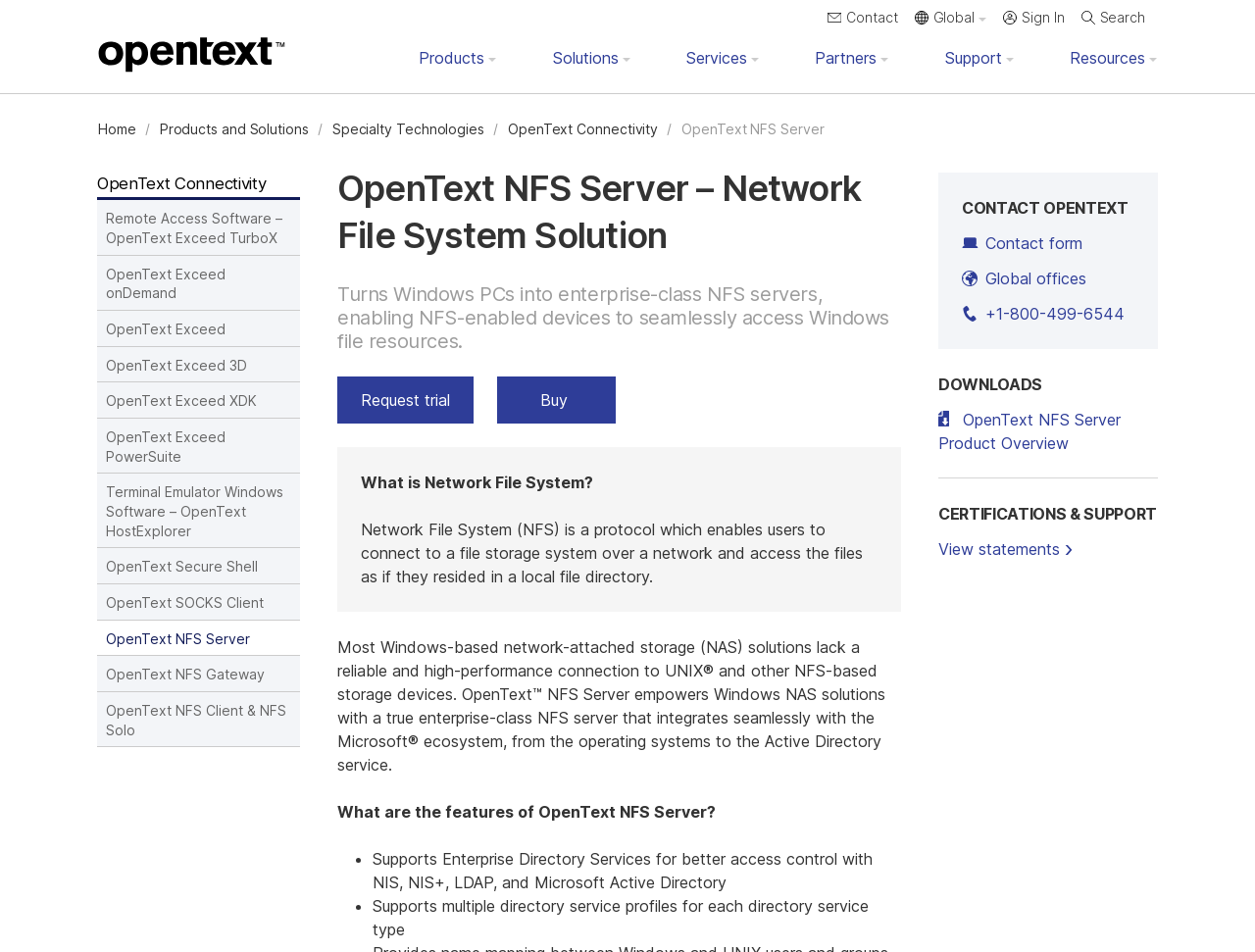Determine the bounding box coordinates of the region to click in order to accomplish the following instruction: "View OpenText NFS Server Product Overview". Provide the coordinates as four float numbers between 0 and 1, specifically [left, top, right, bottom].

[0.748, 0.43, 0.893, 0.476]